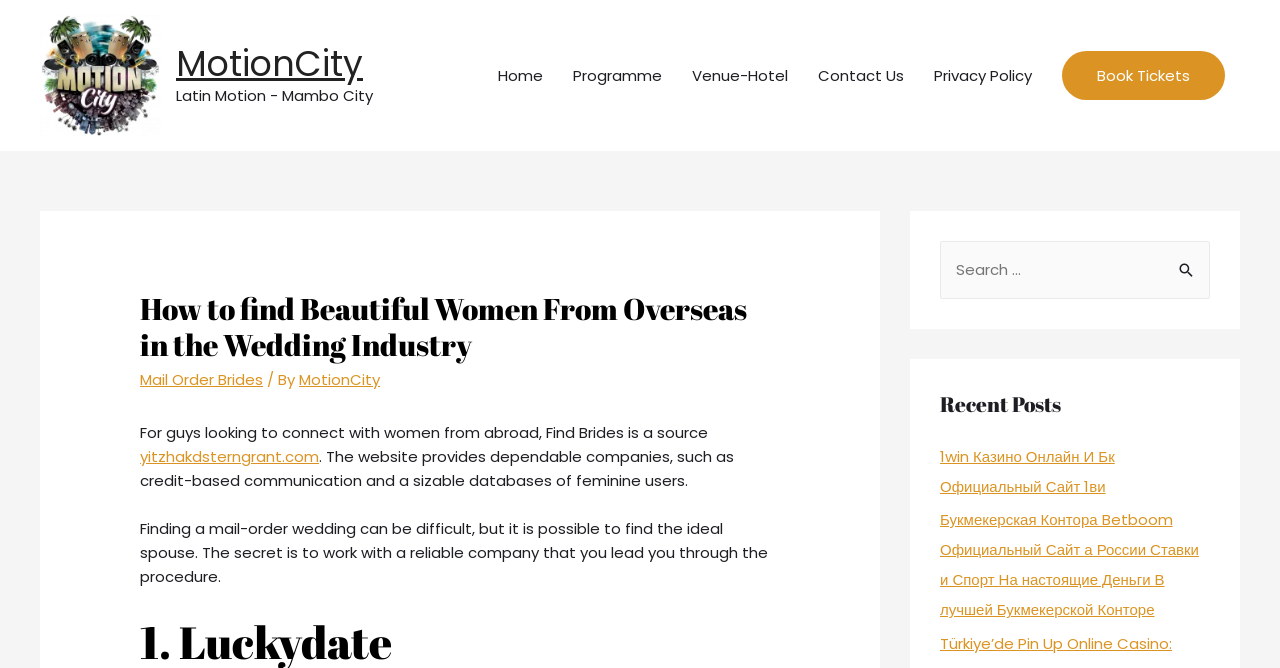Locate the bounding box coordinates of the area that needs to be clicked to fulfill the following instruction: "Read the Recent Posts". The coordinates should be in the format of four float numbers between 0 and 1, namely [left, top, right, bottom].

[0.734, 0.582, 0.945, 0.629]